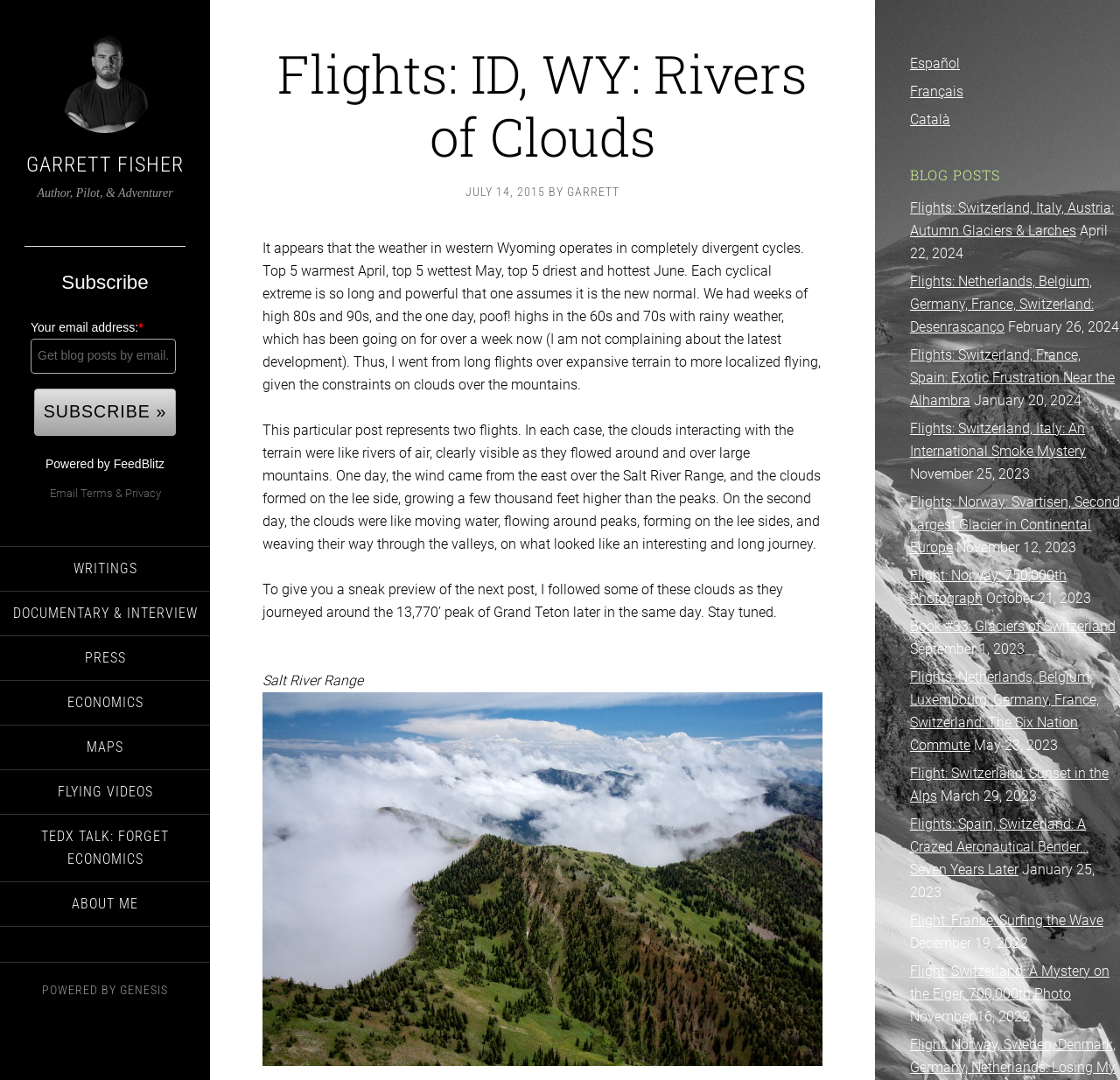Identify the coordinates of the bounding box for the element described below: "Terms". Return the coordinates as four float numbers between 0 and 1: [left, top, right, bottom].

[0.071, 0.45, 0.1, 0.463]